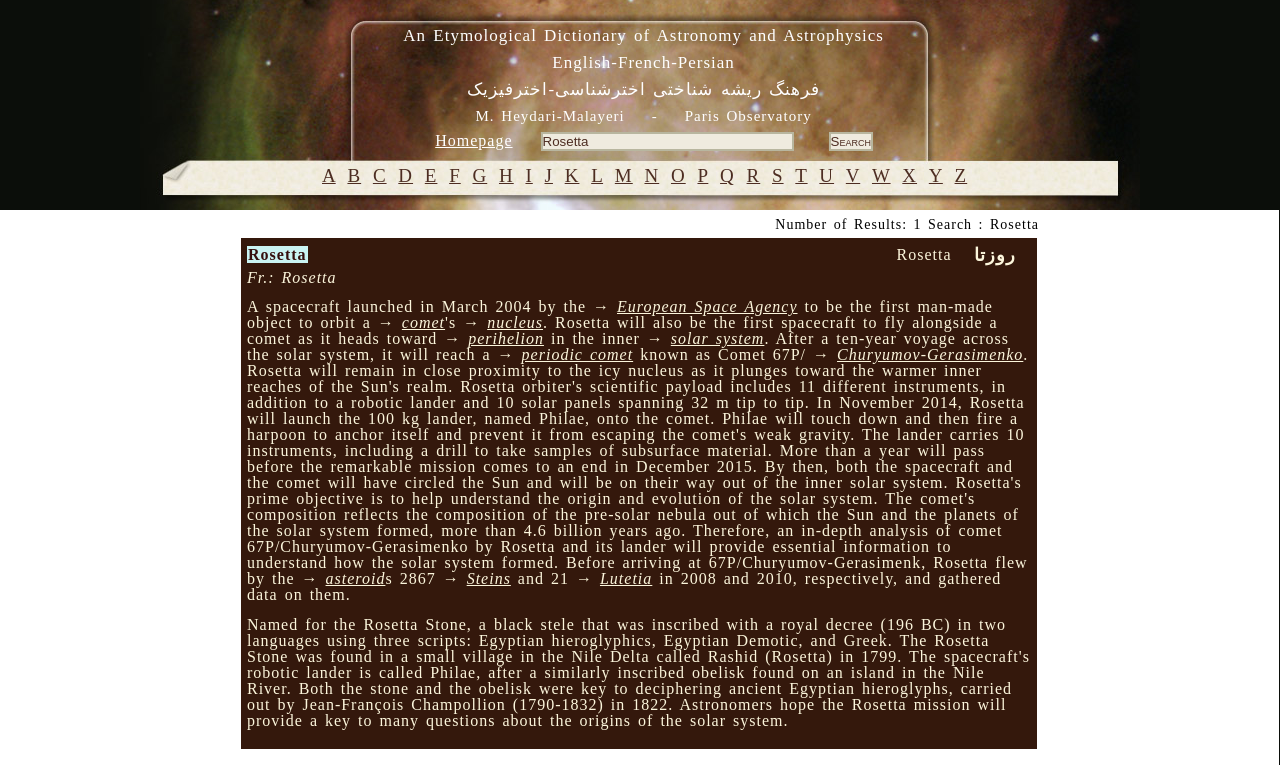Specify the bounding box coordinates of the element's area that should be clicked to execute the given instruction: "Click on the Homepage link". The coordinates should be four float numbers between 0 and 1, i.e., [left, top, right, bottom].

[0.34, 0.172, 0.4, 0.195]